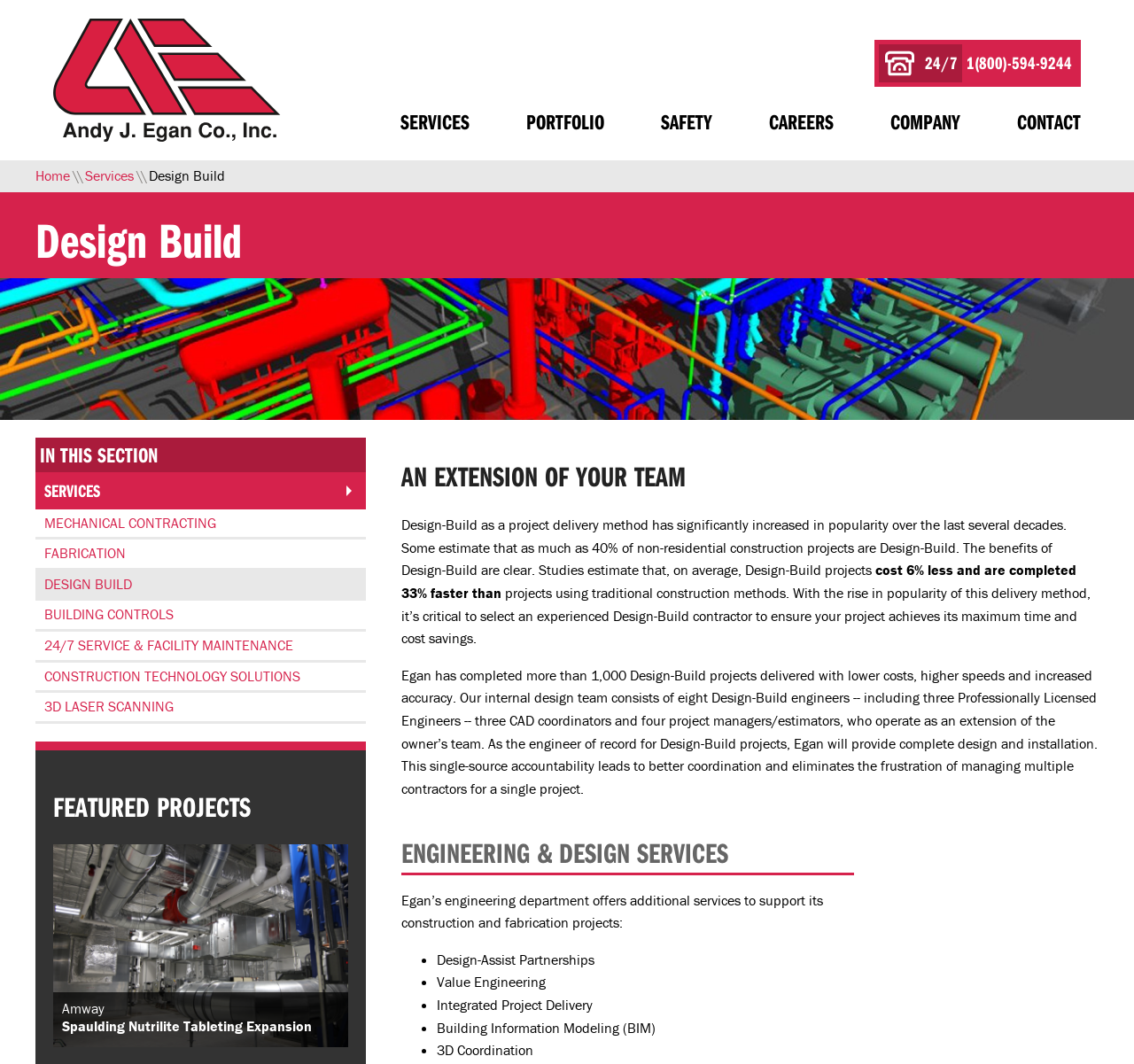Locate the bounding box coordinates of the clickable region necessary to complete the following instruction: "View the 'FEATURED PROJECTS' section". Provide the coordinates in the format of four float numbers between 0 and 1, i.e., [left, top, right, bottom].

[0.047, 0.742, 0.307, 0.774]